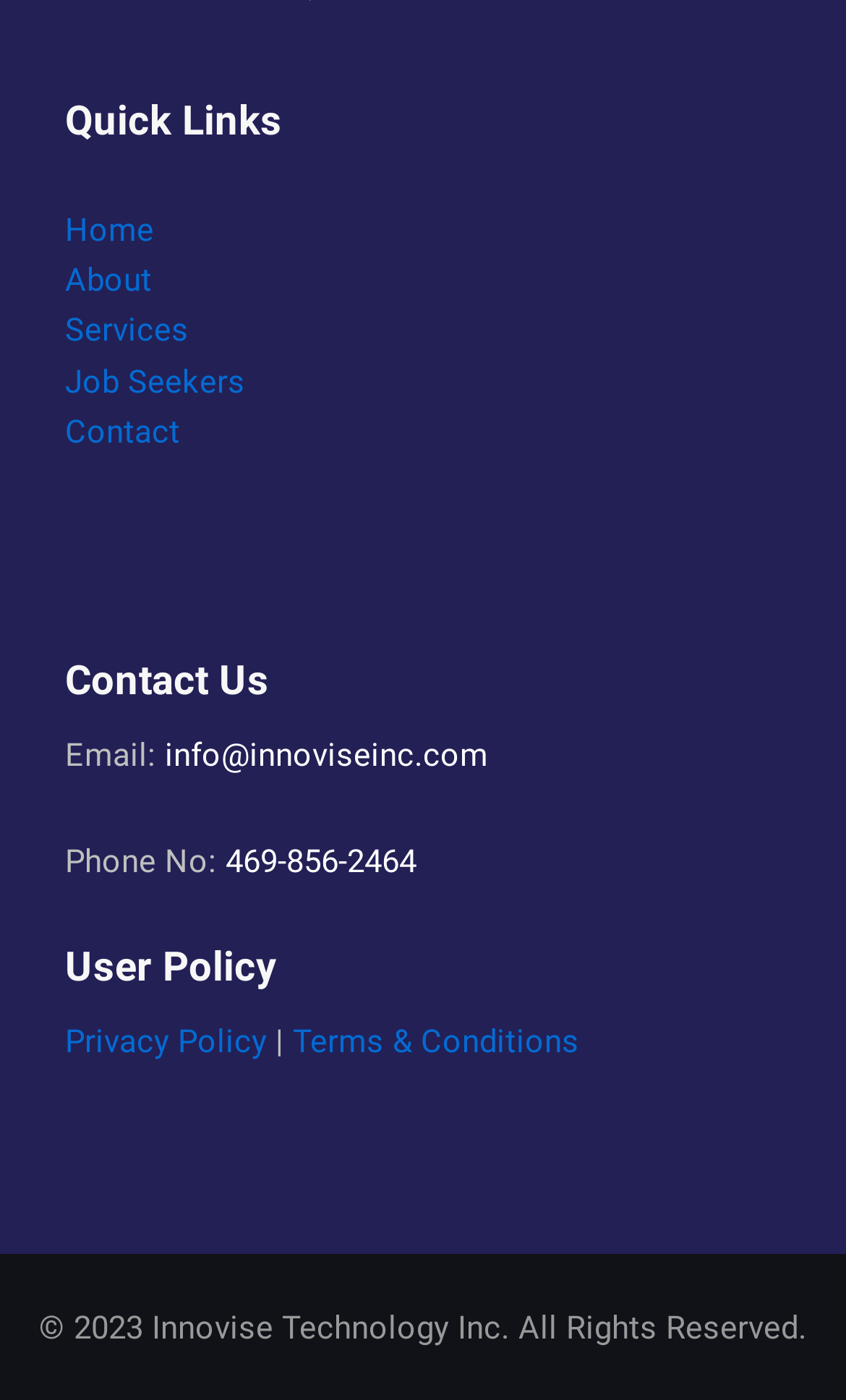Respond to the question below with a single word or phrase:
What is the phone number for contact?

469-856-2464